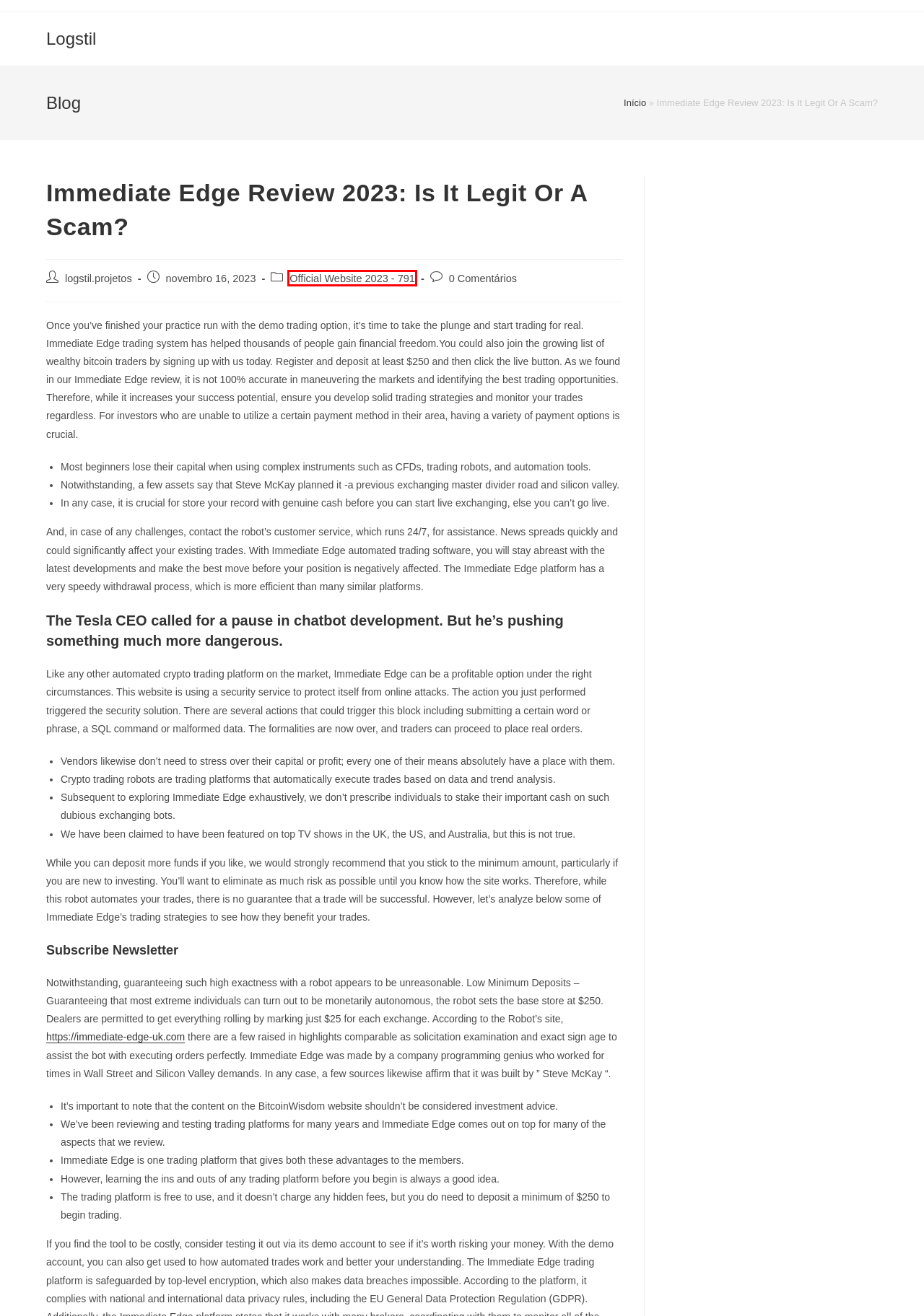A screenshot of a webpage is given with a red bounding box around a UI element. Choose the description that best matches the new webpage shown after clicking the element within the red bounding box. Here are the candidates:
A. Arquivo de immediate - Logstil
B. logstil.projetos, Autor em Logstil
C. Immediate Edge Review 2023: Is it Legit, or a Scam? Signup Now! - Logstil
D. Immediate Edge Trading App UK
E. Arquivo de Official Website 2023 - 791 - Logstil
F. Arquivo de immediate UK - Logstil
G. Logstil Projetos Estruturais - Fale Conosco
H. Immediate Edge Review 2023: Scam App Exposed! Facts Only - Logstil

E